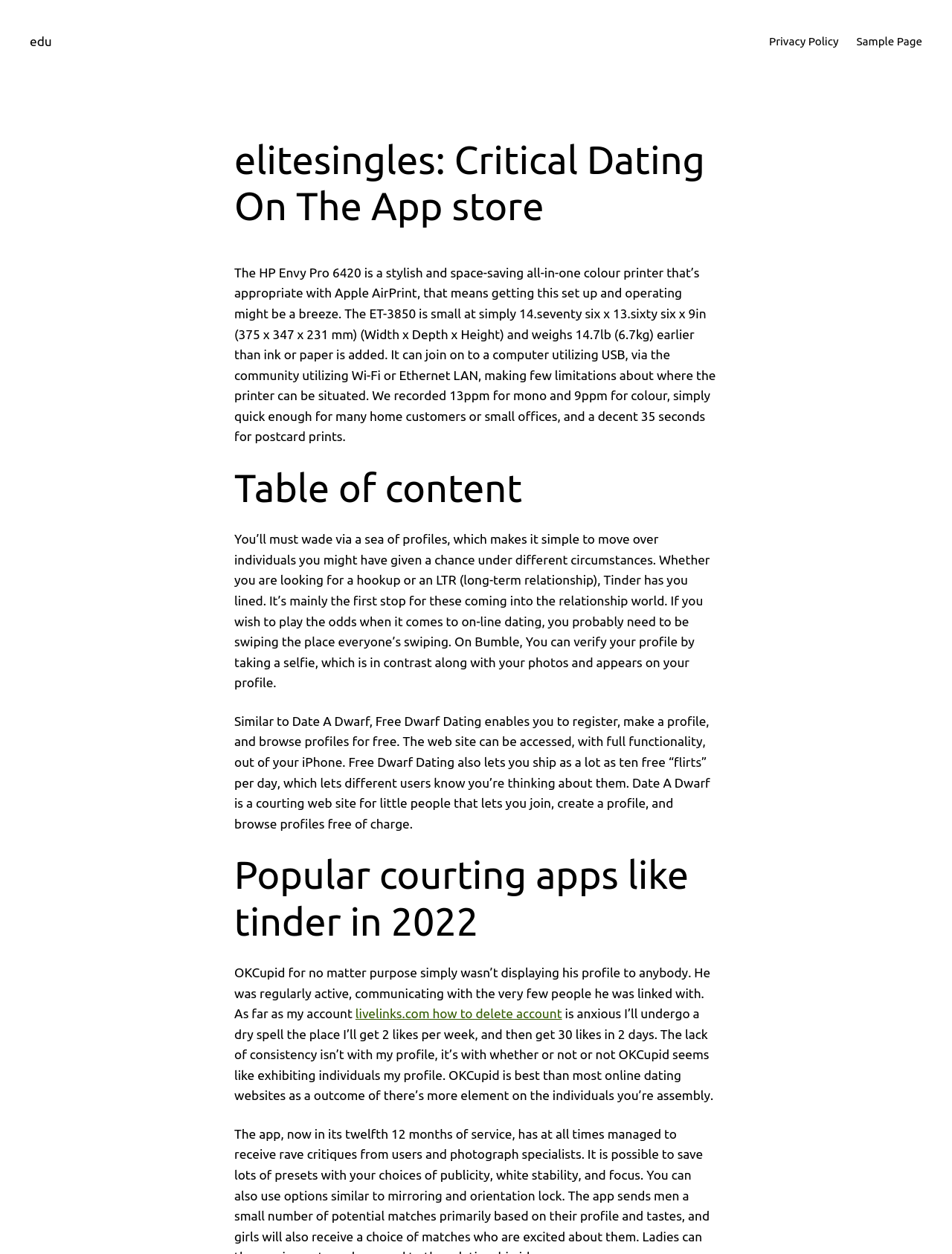Answer this question using a single word or a brief phrase:
How many free 'flirts' can be sent per day on Free Dwarf Dating?

ten